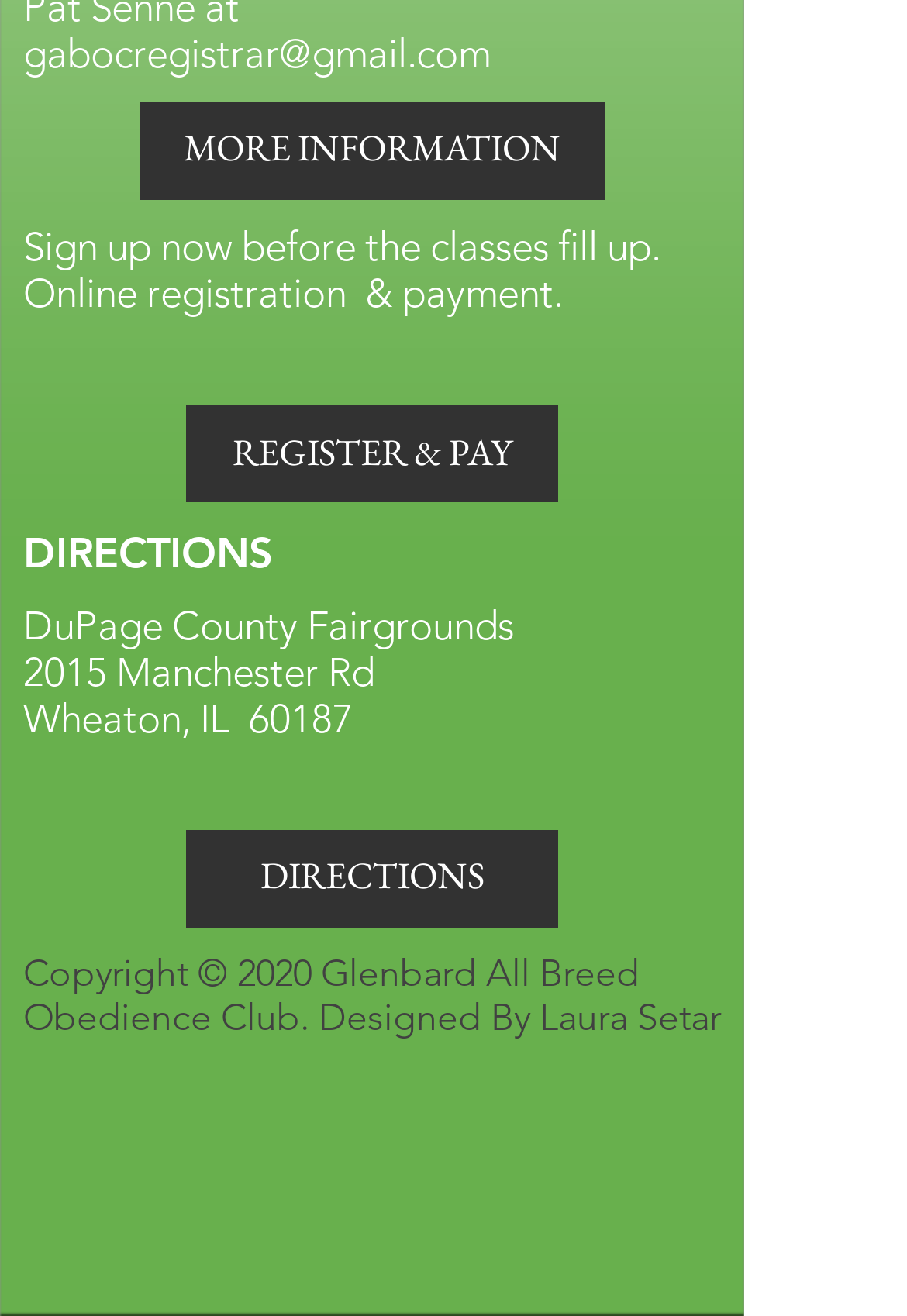Respond to the question below with a single word or phrase: Where is the event located?

DuPage County Fairgrounds